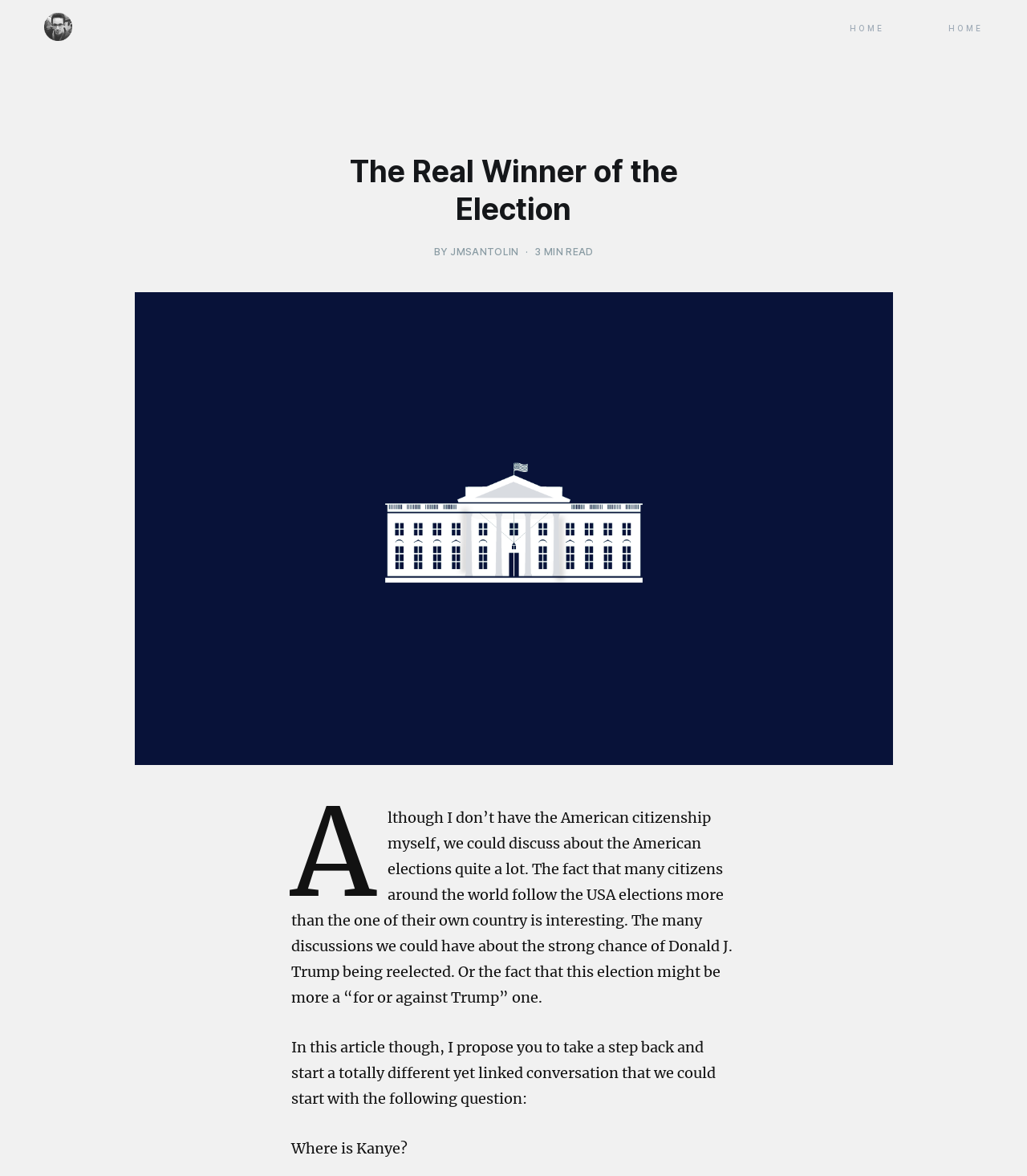What is the question proposed by the author?
Look at the webpage screenshot and answer the question with a detailed explanation.

The question proposed by the author can be found by looking at the blockquote located at the bottom of the article. The blockquote says 'Where is Kanye?', indicating that the author is proposing this question for discussion.